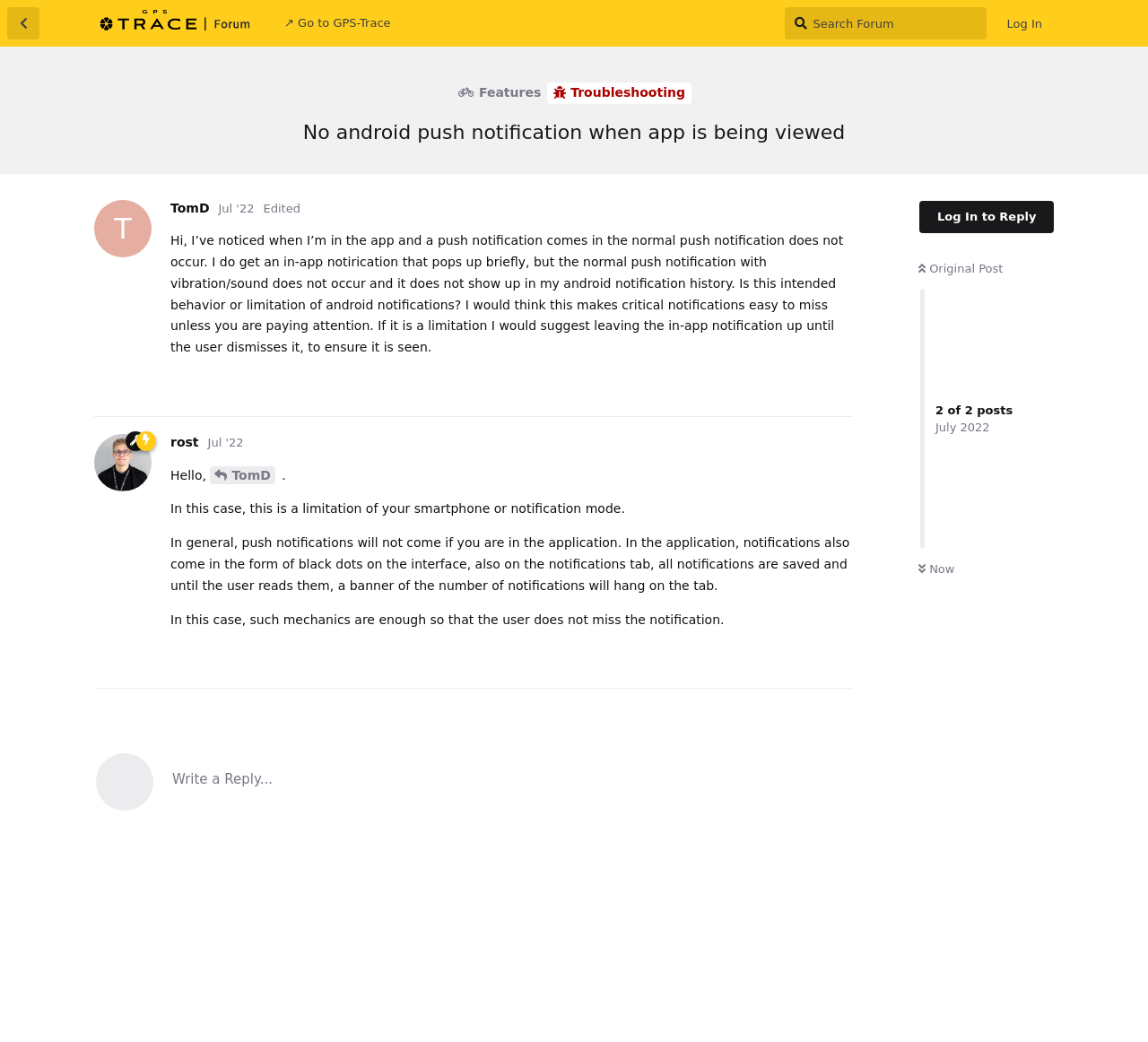Determine the bounding box coordinates of the clickable element necessary to fulfill the instruction: "Log in". Provide the coordinates as four float numbers within the 0 to 1 range, i.e., [left, top, right, bottom].

[0.867, 0.007, 0.918, 0.038]